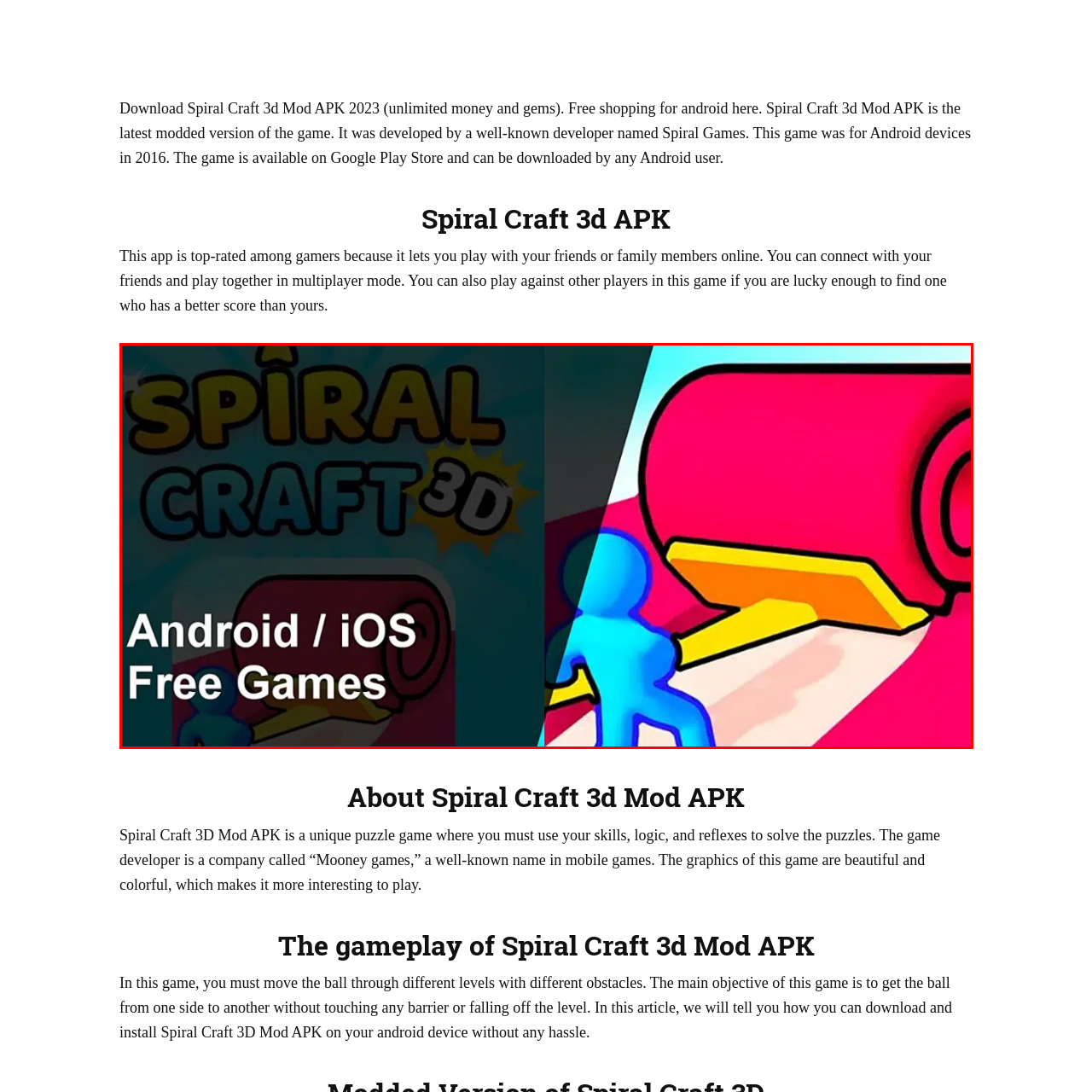Concentrate on the section within the teal border, On which platforms is the game available? 
Provide a single word or phrase as your answer.

Android and iOS